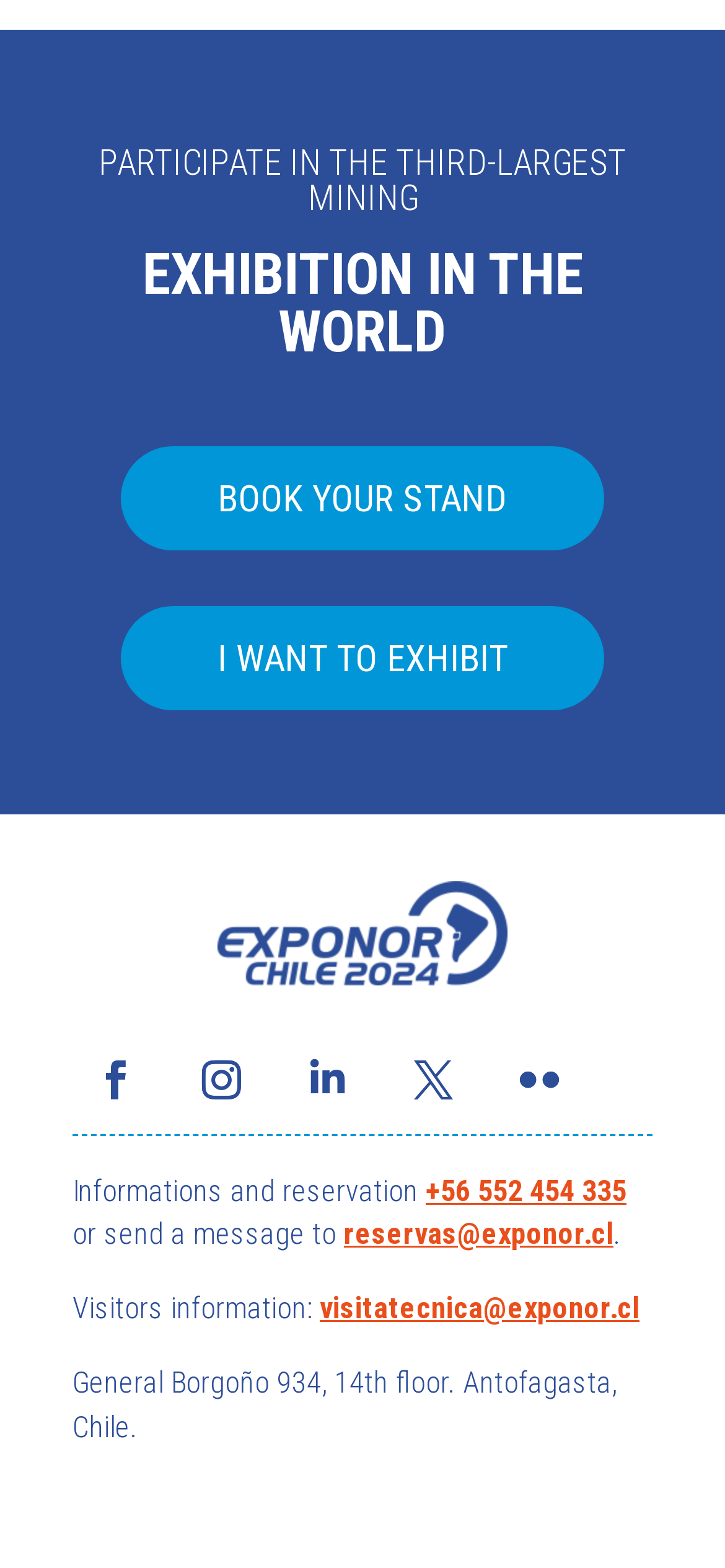What is the address of the exhibition organizer?
Please use the image to provide an in-depth answer to the question.

The address is mentioned in the StaticText element at the bottom of the webpage, which provides the location of the exhibition organizer.